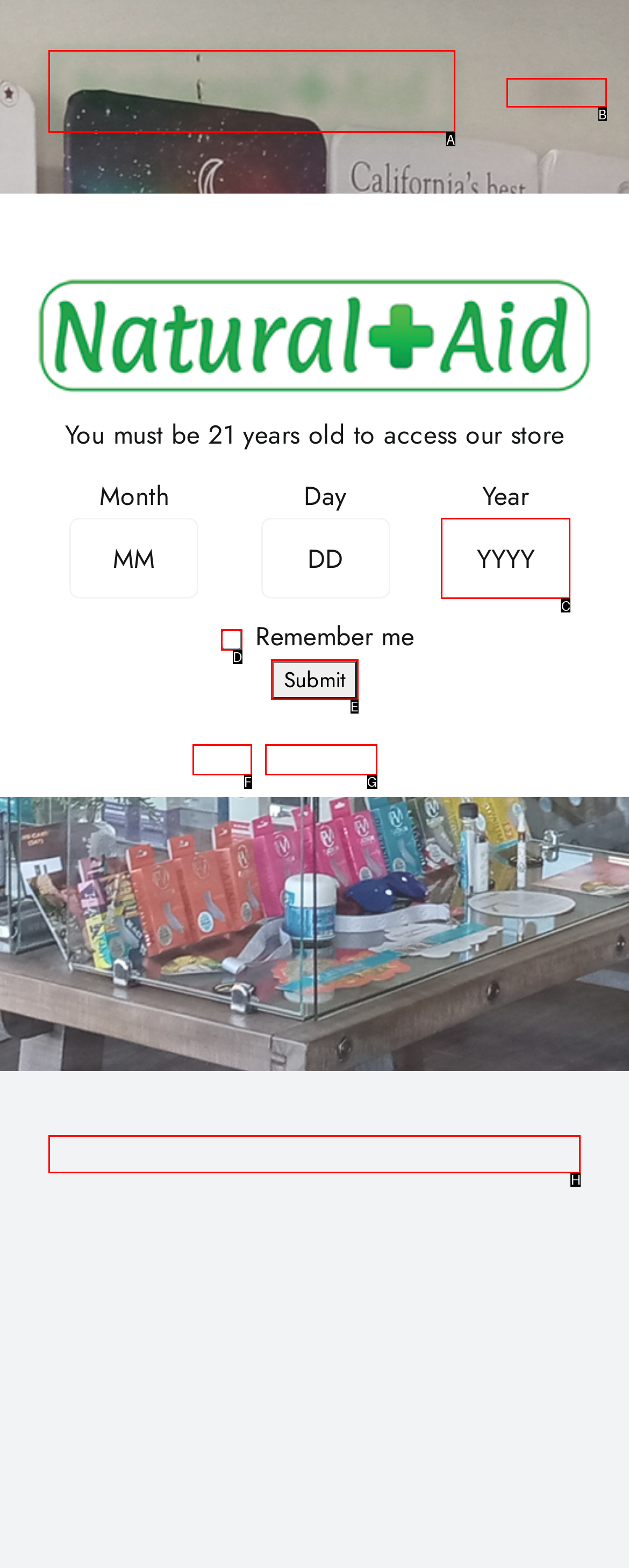Identify which lettered option to click to carry out the task: Click Green Crack Gummies. Provide the letter as your answer.

H